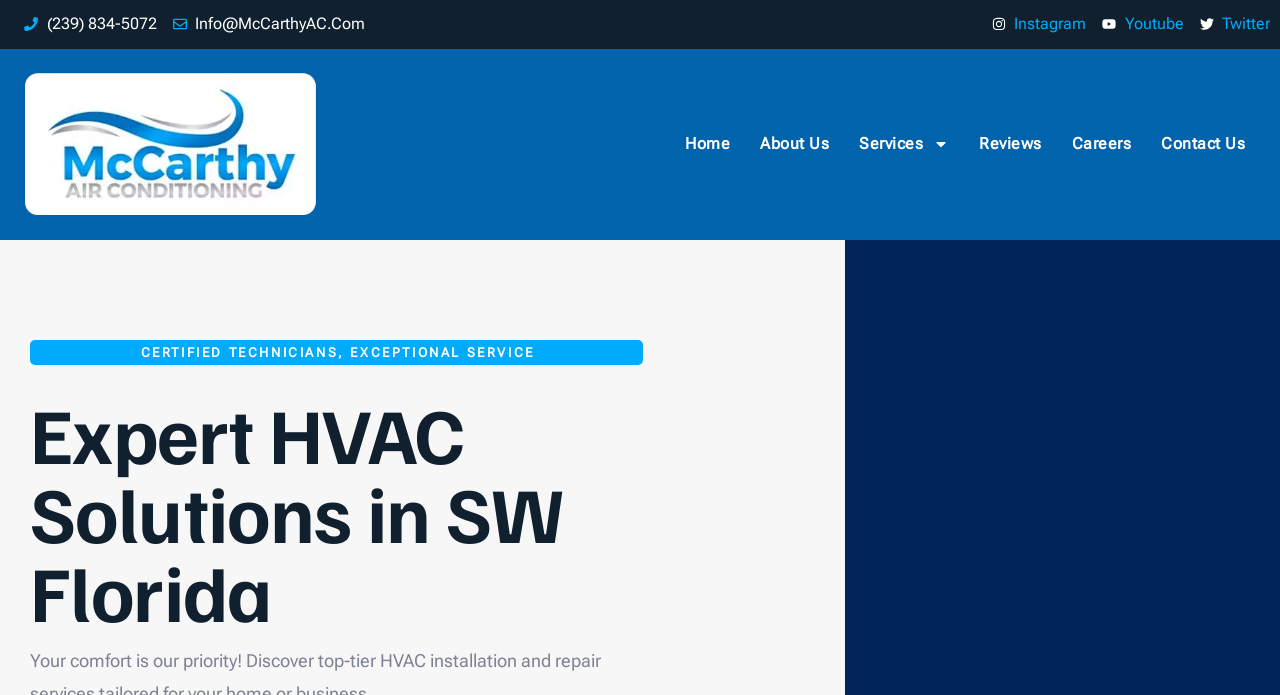Based on the element description "About Us", predict the bounding box coordinates of the UI element.

[0.582, 0.173, 0.659, 0.243]